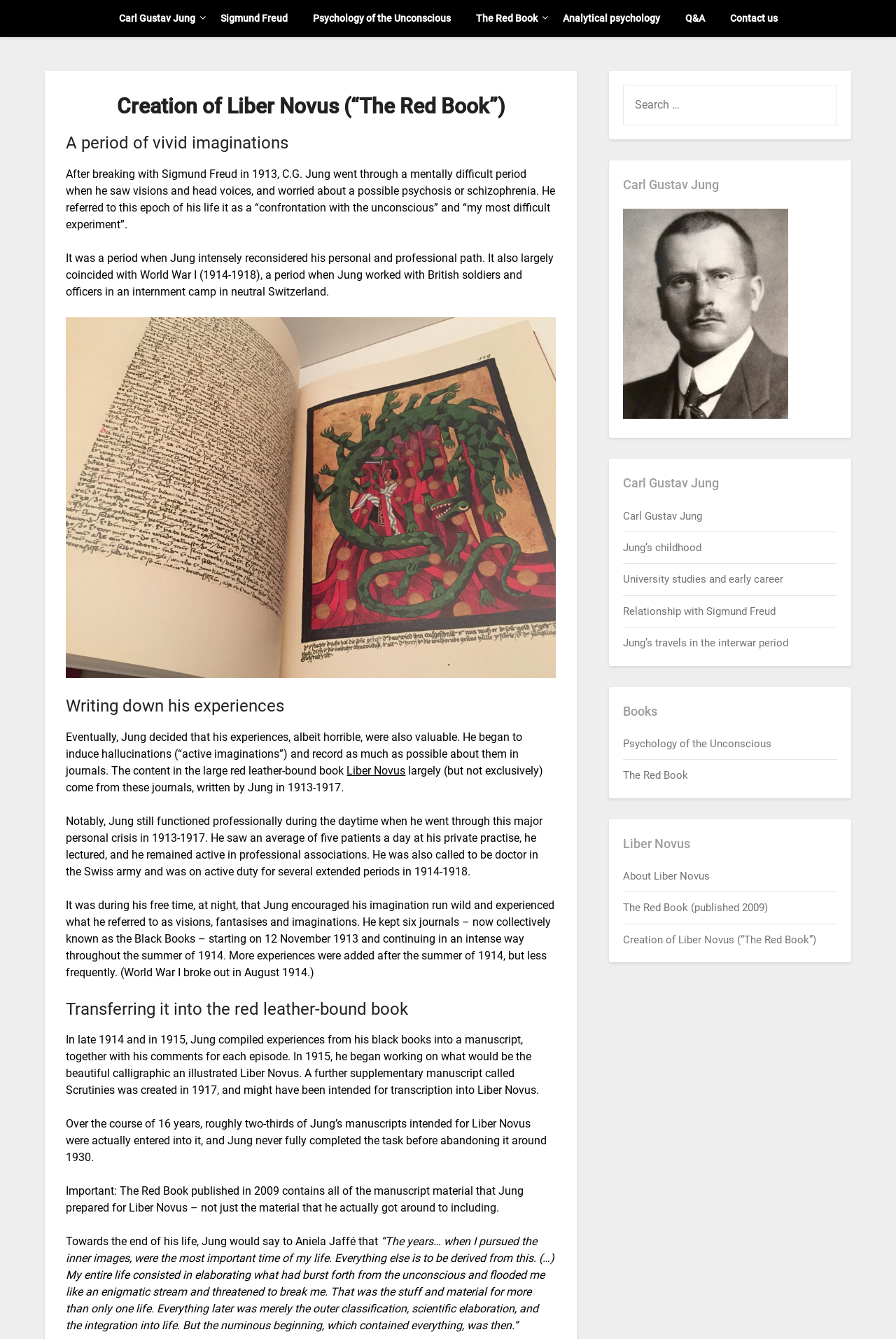Please specify the bounding box coordinates of the clickable region to carry out the following instruction: "Learn more about Analytical psychology". The coordinates should be four float numbers between 0 and 1, in the format [left, top, right, bottom].

[0.615, 0.0, 0.749, 0.028]